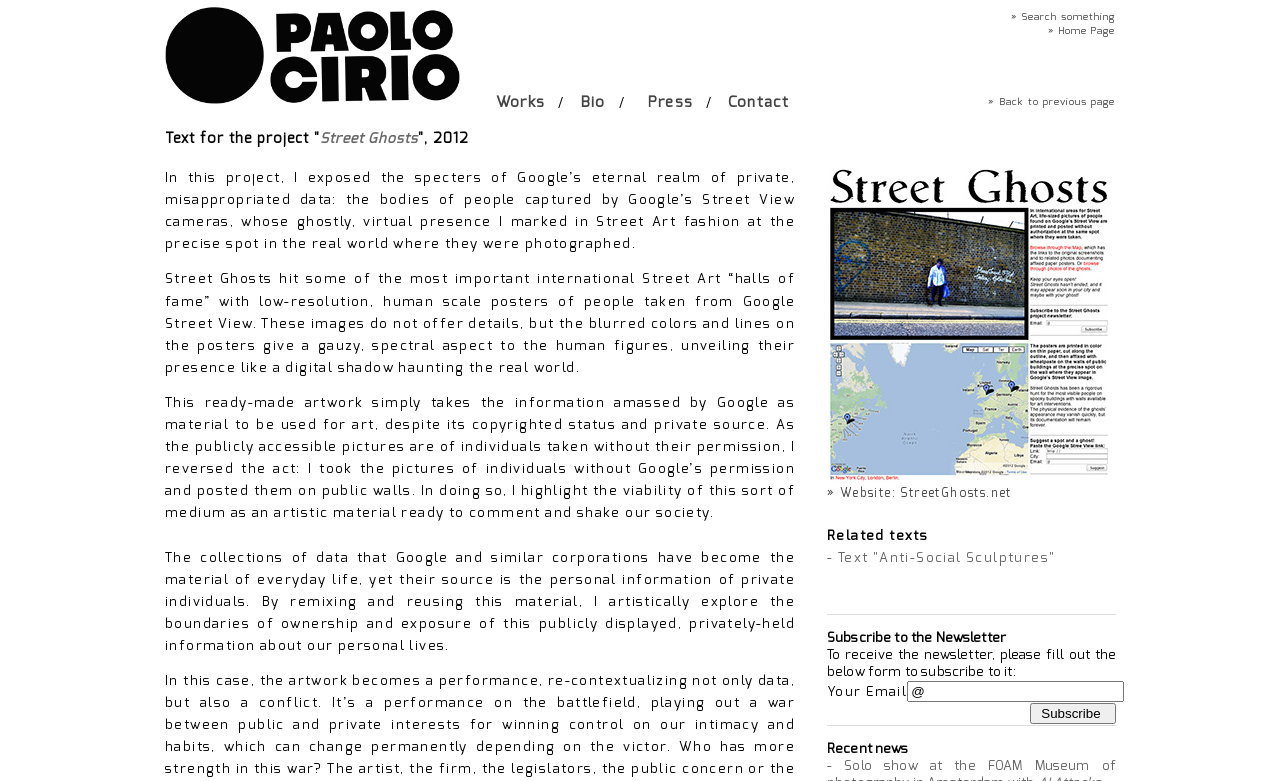With reference to the screenshot, provide a detailed response to the question below:
What is the artist's name?

The artist's name is Paolo Cirio, which can be found in the link 'Paolo Cirio' at the top of the webpage, accompanied by an image of the artist.